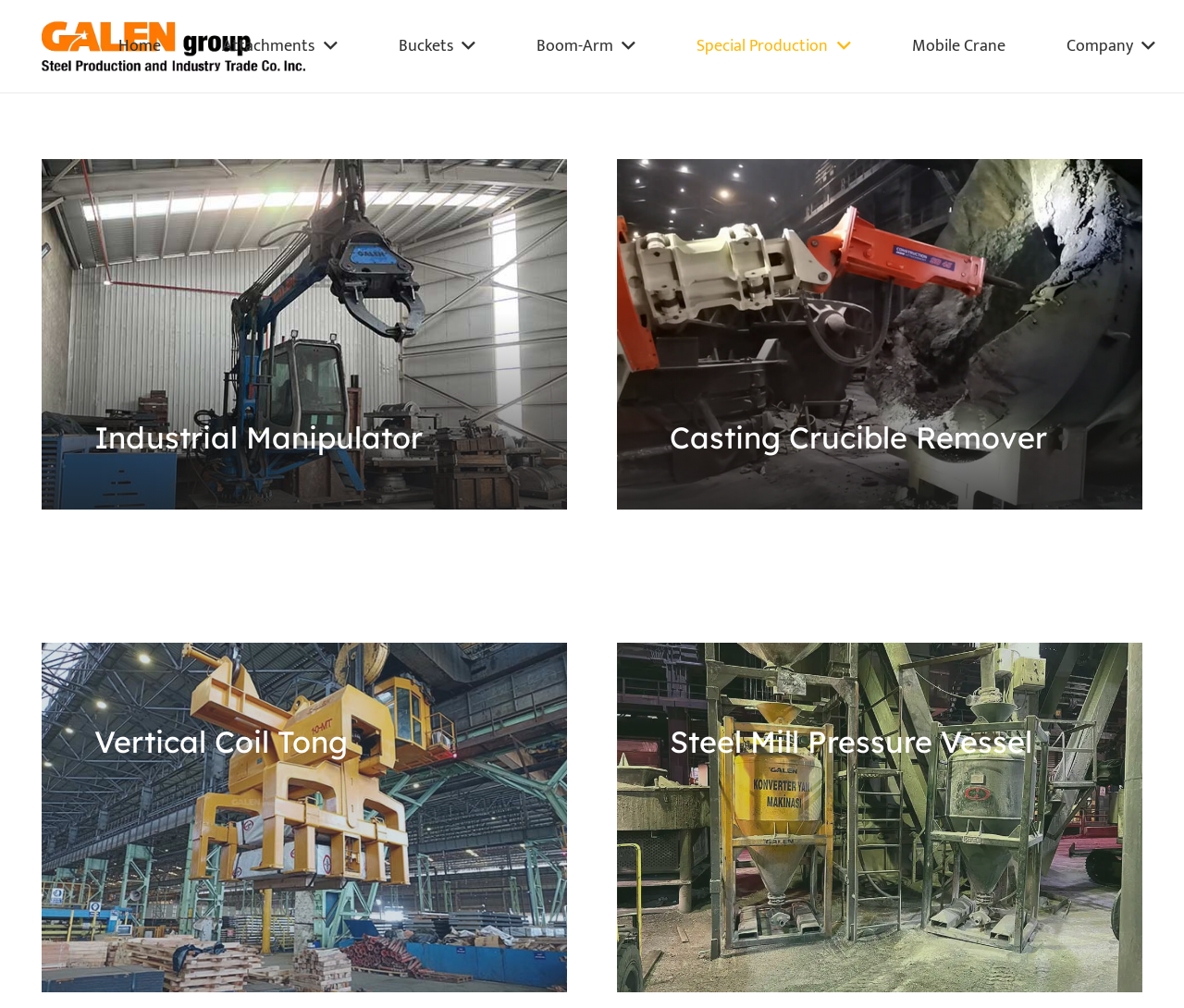Given the element description, predict the bounding box coordinates in the format (top-left x, top-left y, bottom-right x, bottom-right y), using floating point numbers between 0 and 1: parent_node: Industrial Manipulator aria-label="Industrial Manipulator"

[0.035, 0.158, 0.479, 0.505]